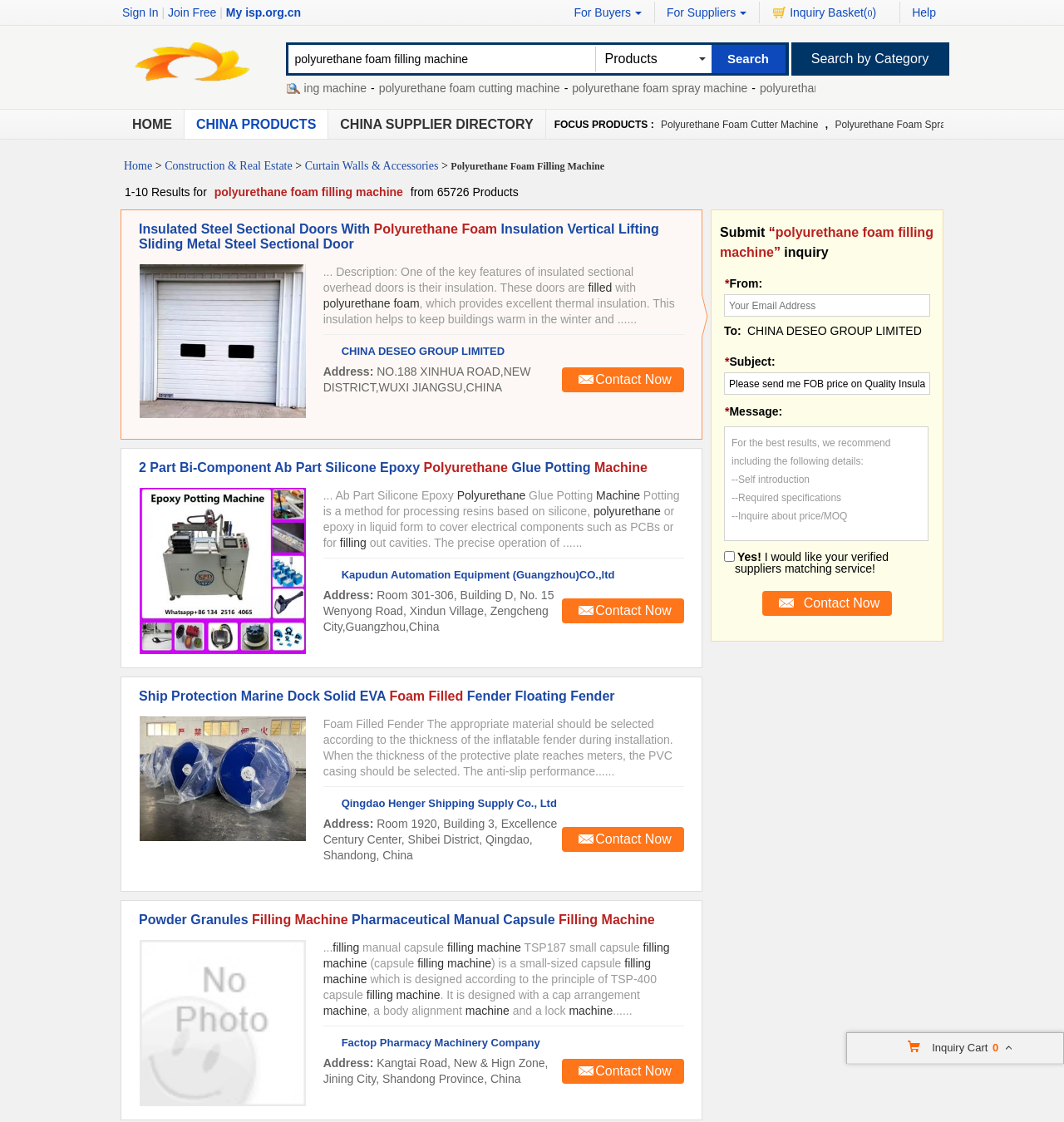Provide a one-word or short-phrase answer to the question:
What is the category of the product 'Insulated Steel Sectional Doors With Polyurethane Foam Insulation Vertical Lifting Sliding Metal Steel Sectional Door'?

Construction & Real Estate